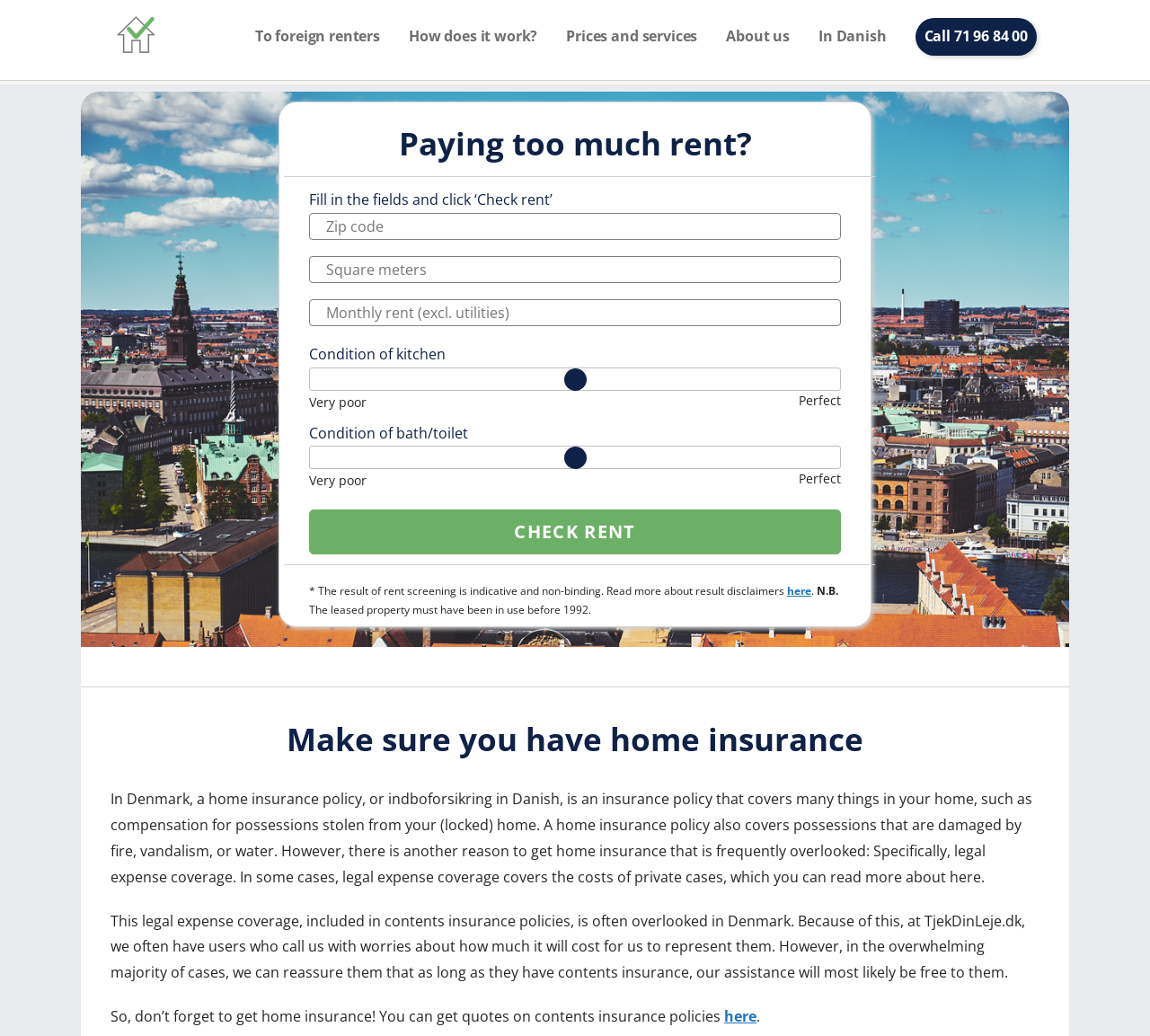Could you determine the bounding box coordinates of the clickable element to complete the instruction: "Call 71 96 84 00"? Provide the coordinates as four float numbers between 0 and 1, i.e., [left, top, right, bottom].

[0.796, 0.017, 0.902, 0.053]